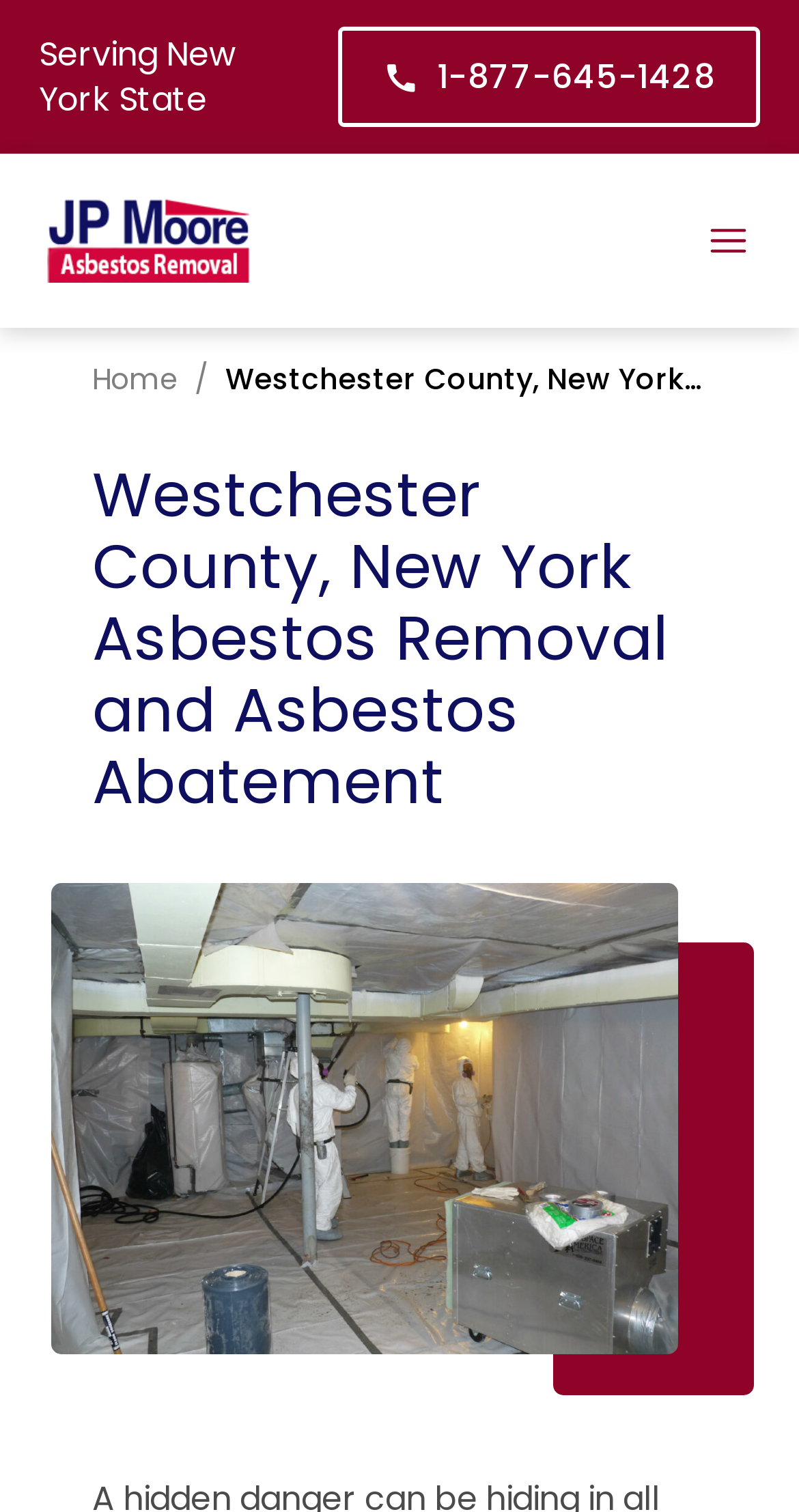Please answer the following question using a single word or phrase: 
Is there a button on the top right corner?

Yes